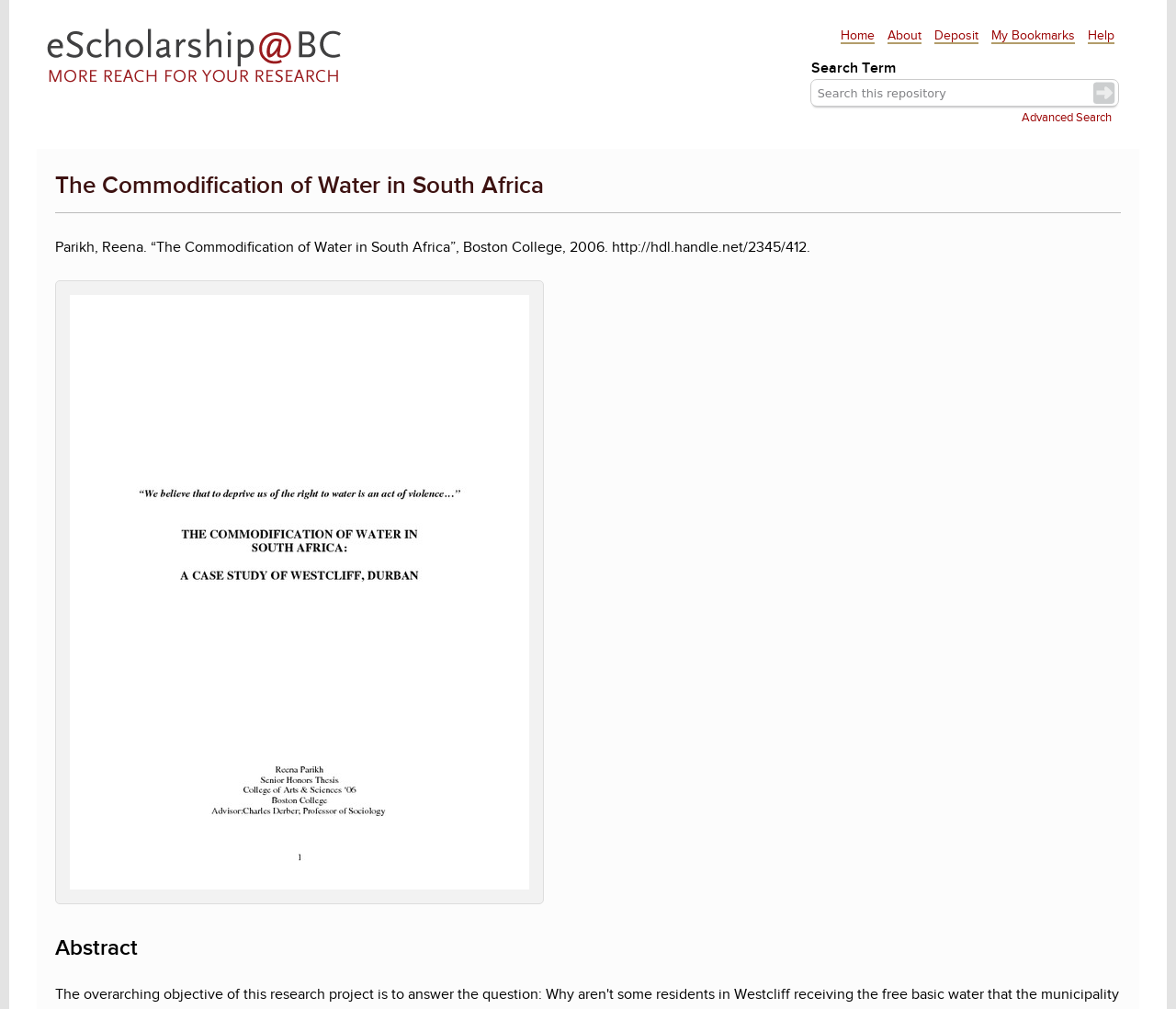Please specify the bounding box coordinates of the region to click in order to perform the following instruction: "preview datastream".

[0.047, 0.883, 0.462, 0.9]